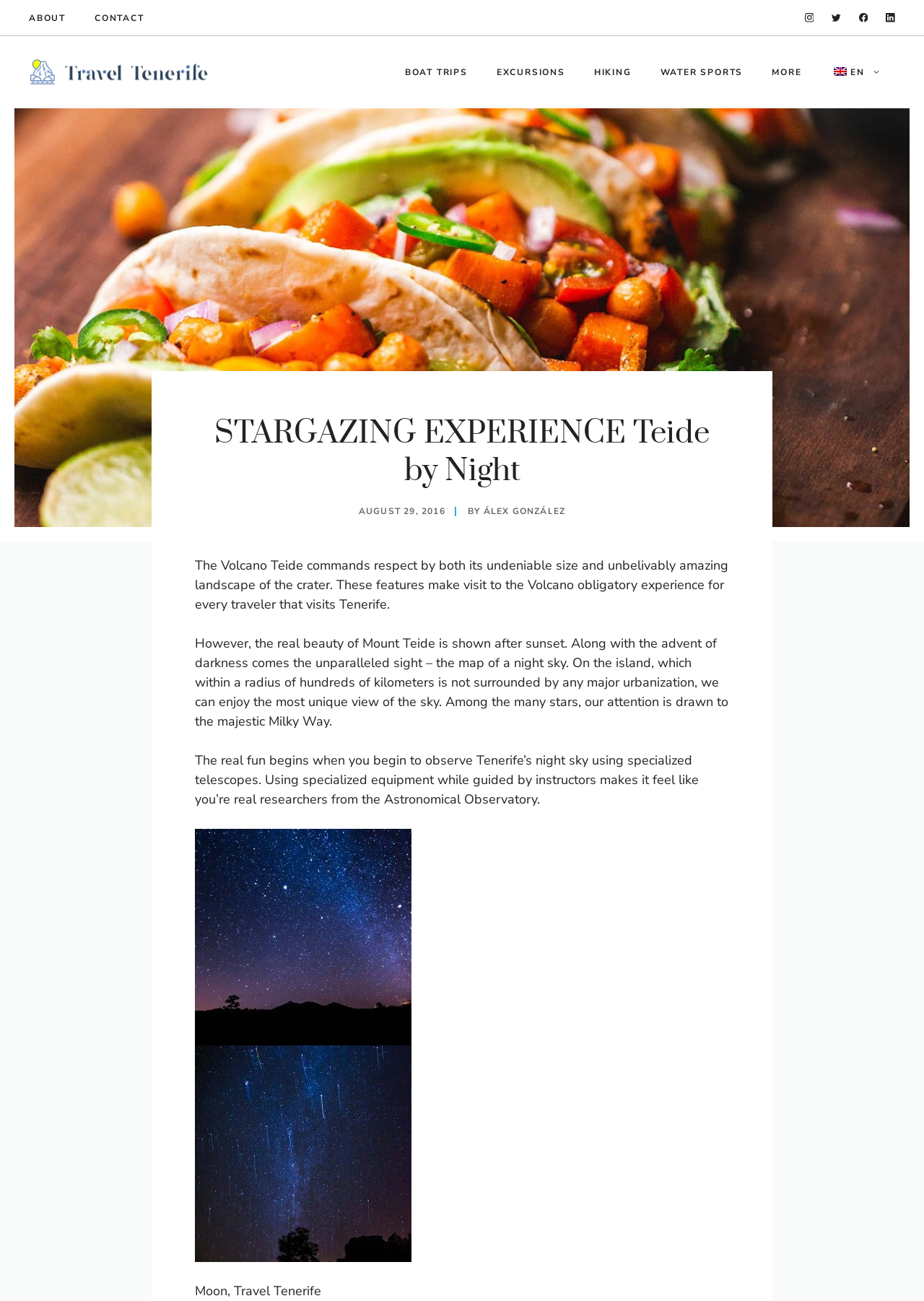Find the bounding box coordinates of the clickable area required to complete the following action: "Open Travel Tenerife website".

[0.031, 0.048, 0.227, 0.061]